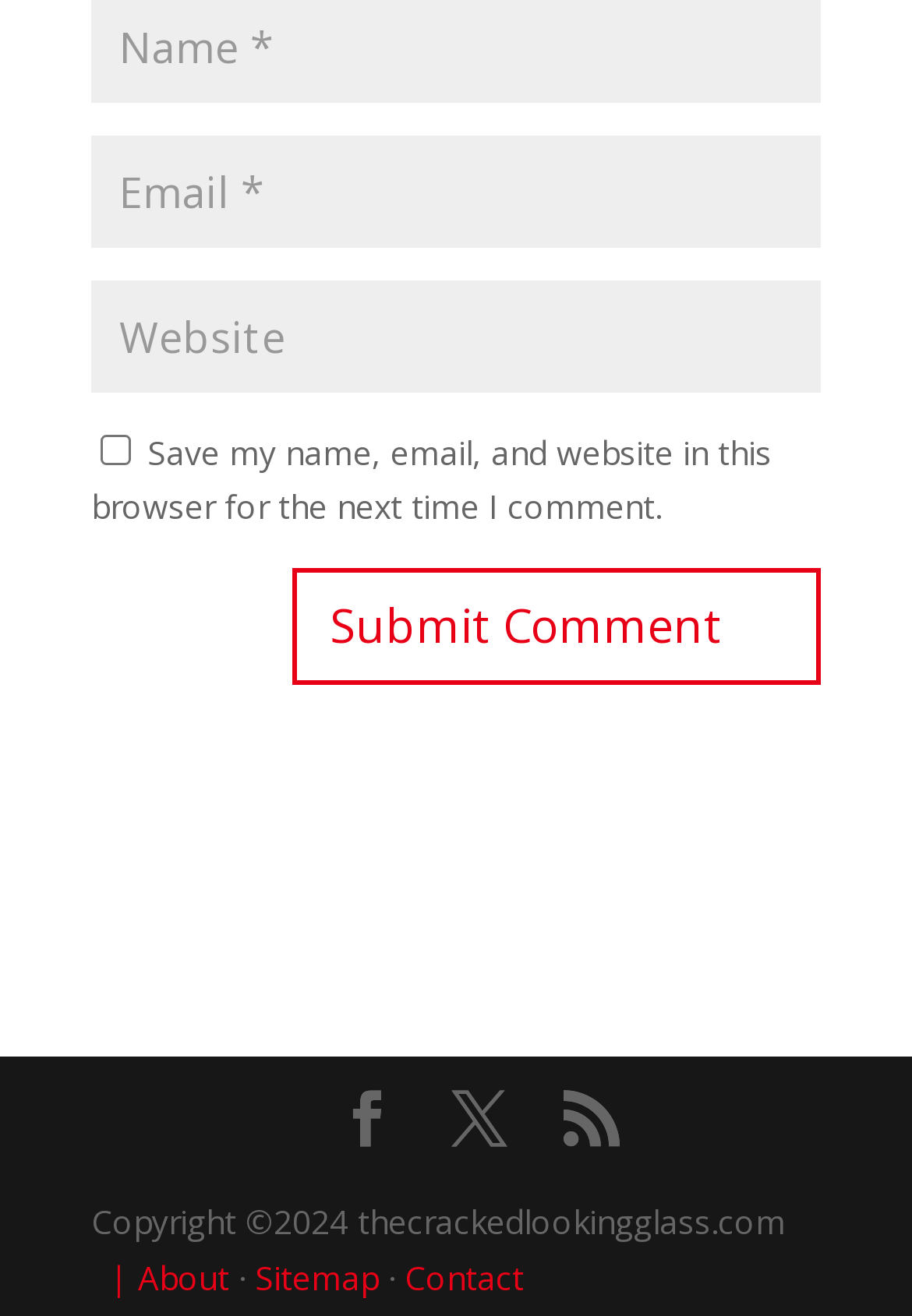Please determine the bounding box coordinates of the section I need to click to accomplish this instruction: "Submit a comment".

[0.321, 0.432, 0.9, 0.521]